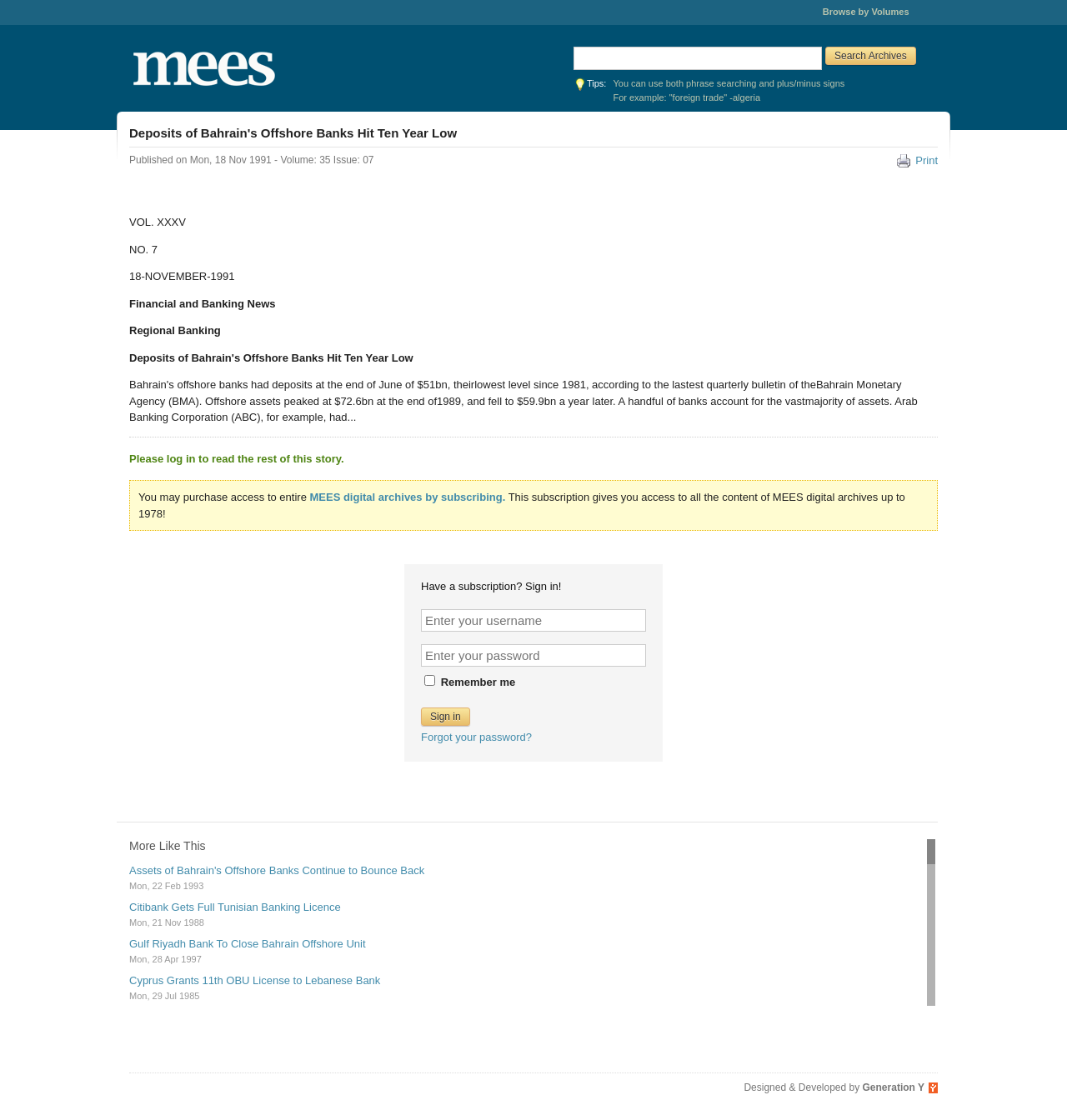Determine the bounding box coordinates of the clickable element necessary to fulfill the instruction: "View the image". Provide the coordinates as four float numbers within the 0 to 1 range, i.e., [left, top, right, bottom].

None